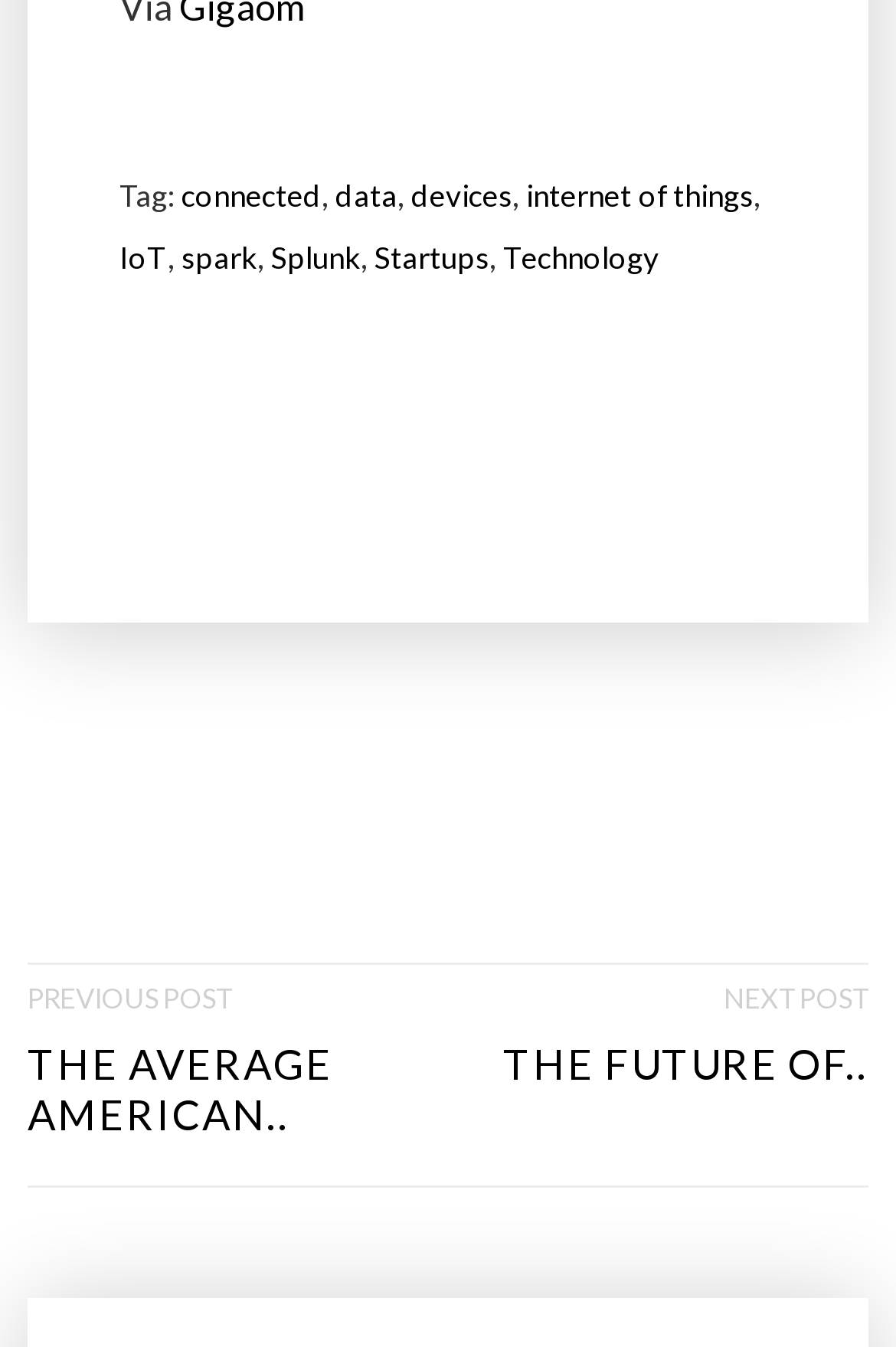How many links are in the tag section?
Using the screenshot, give a one-word or short phrase answer.

9